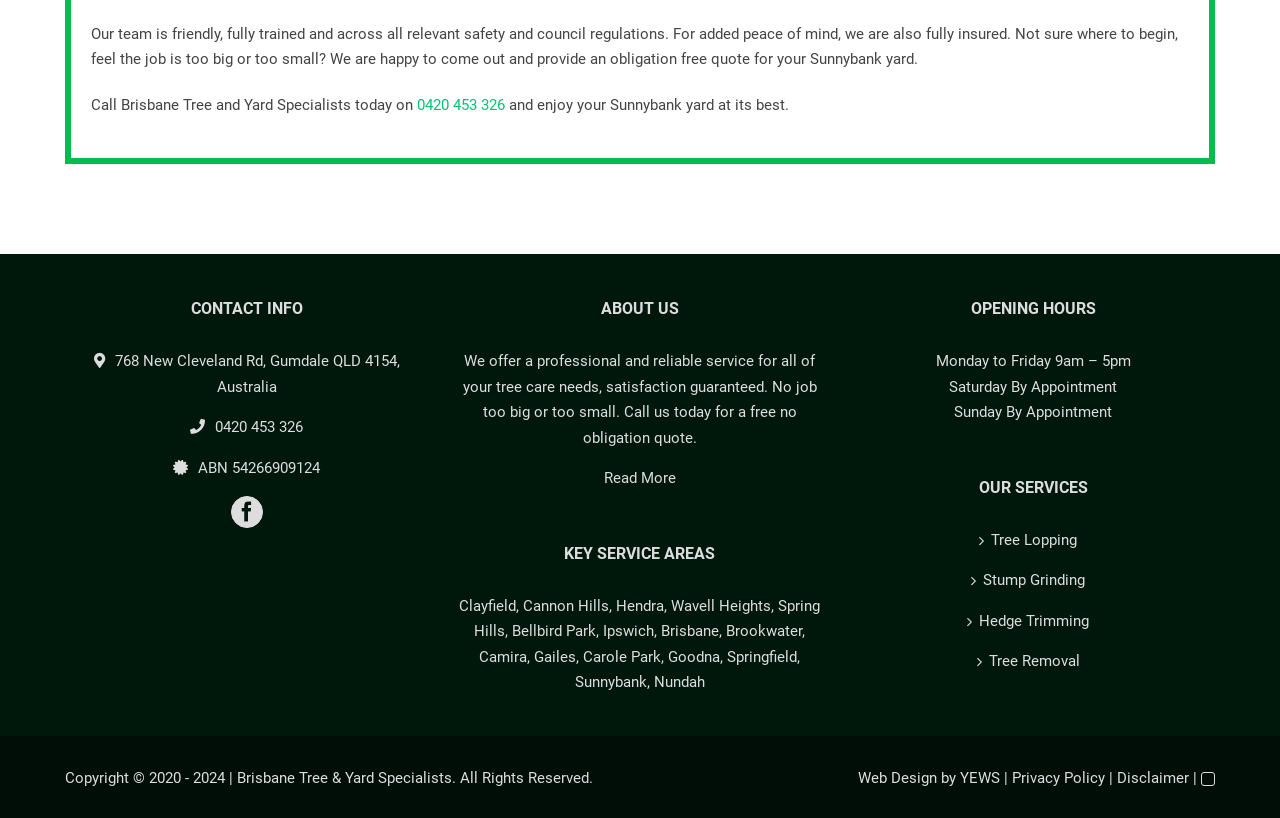What are their business hours?
Based on the image, please offer an in-depth response to the question.

I found their business hours by looking at the StaticText elements under the 'OPENING HOURS' heading, which specify their hours as Monday to Friday 9am - 5pm, and Saturday and Sunday by appointment.